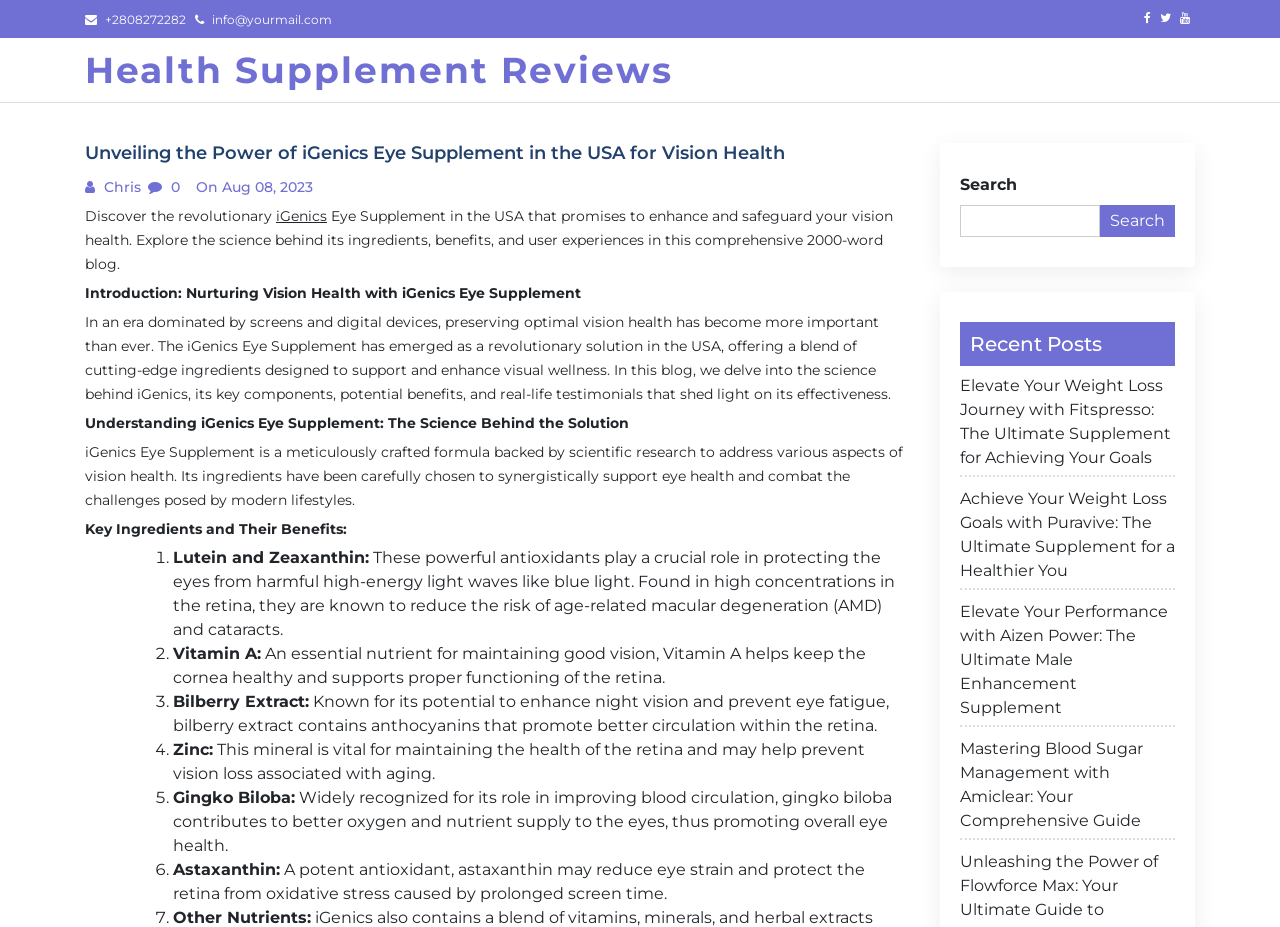Please specify the bounding box coordinates of the region to click in order to perform the following instruction: "Learn about Fitspresso supplement".

[0.75, 0.403, 0.918, 0.515]